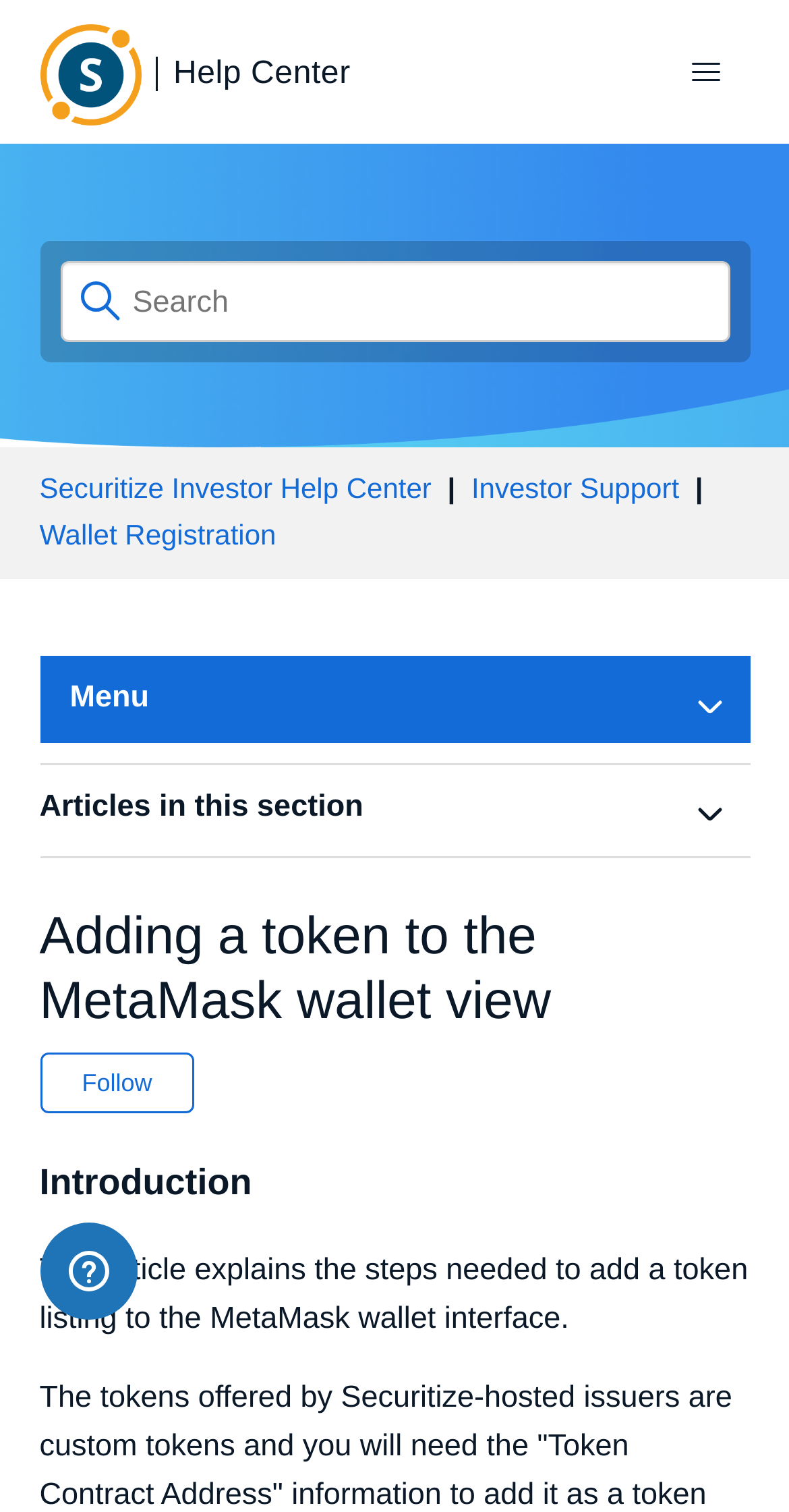Determine the coordinates of the bounding box for the clickable area needed to execute this instruction: "Toggle navigation menu".

[0.858, 0.034, 0.942, 0.06]